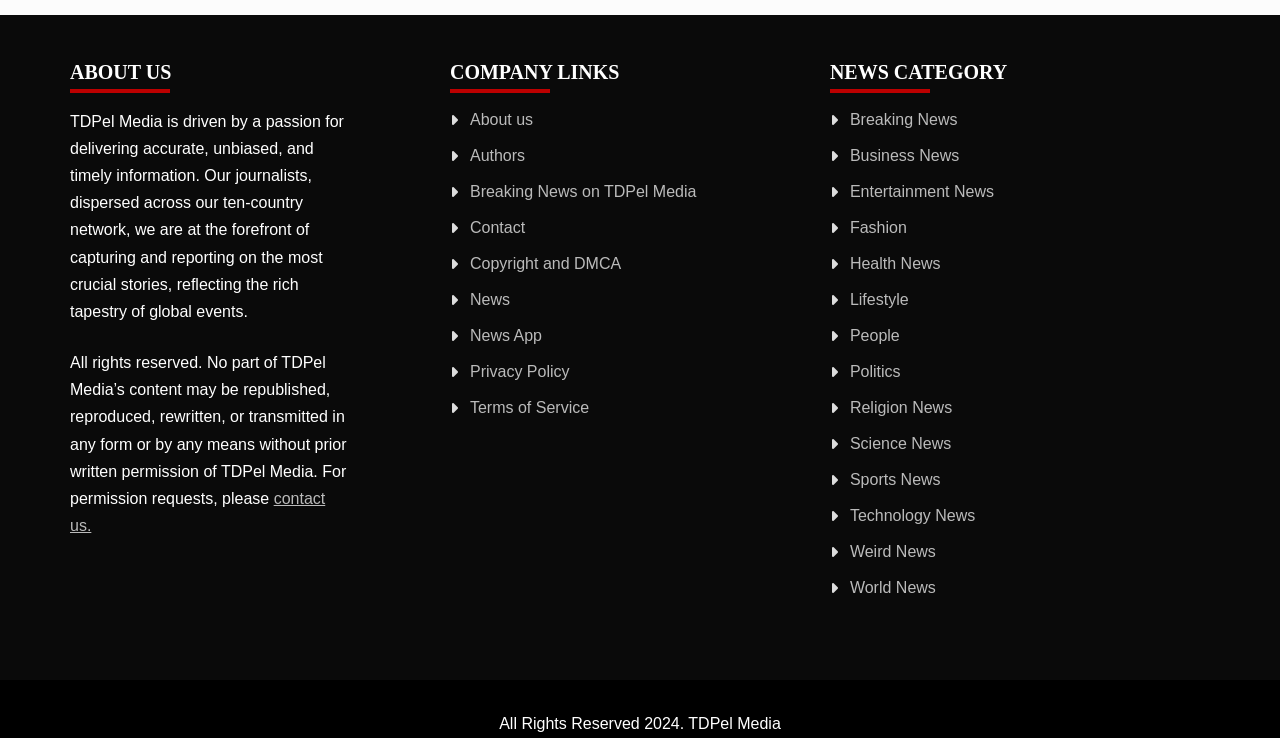Find the bounding box coordinates of the element I should click to carry out the following instruction: "Read Breaking News on TDPel Media".

[0.367, 0.247, 0.544, 0.27]